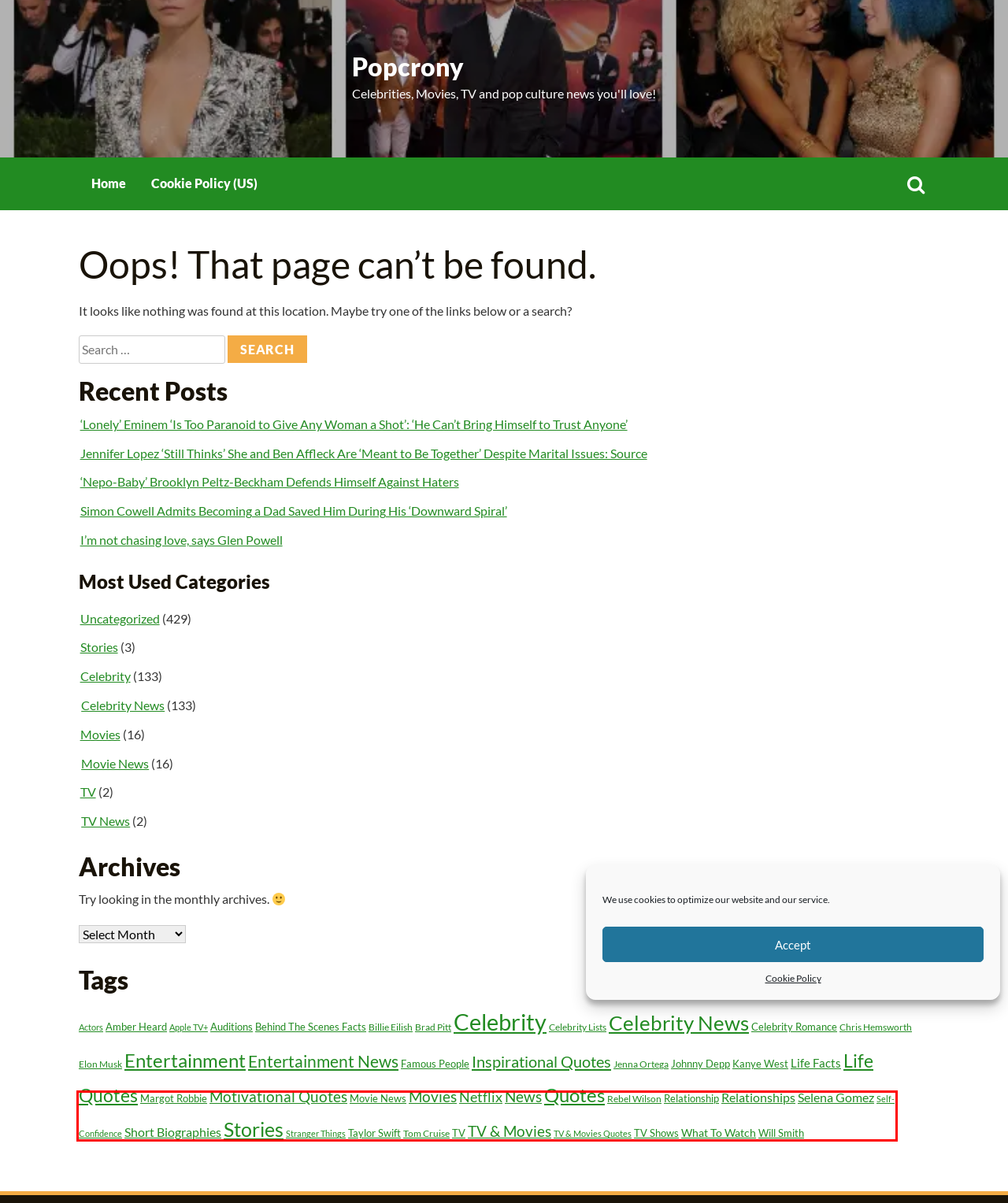Observe the screenshot of a webpage with a red bounding box around an element. Identify the webpage description that best fits the new page after the element inside the bounding box is clicked. The candidates are:
A. Celebrity Lists - Popcrony
B. What To Watch - Popcrony
C. Johnny Depp - Popcrony
D. Relationships - Popcrony
E. Taylor Swift - Popcrony
F. Self-Confidence - Popcrony
G. Celebrity News - Popcrony
H. Netflix - Popcrony

F